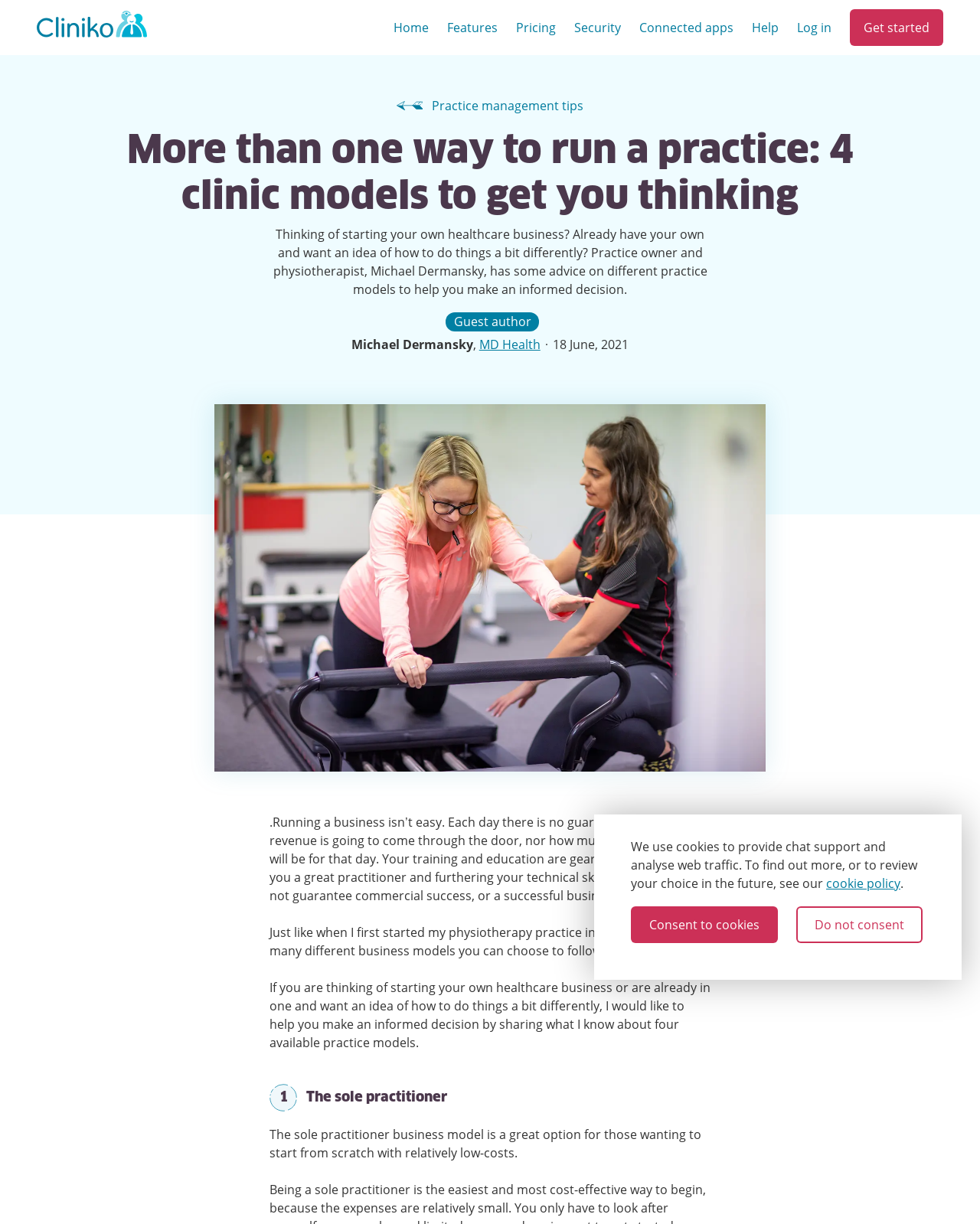Determine the bounding box coordinates of the region that needs to be clicked to achieve the task: "Click the 'MD Health' link".

[0.489, 0.275, 0.551, 0.288]